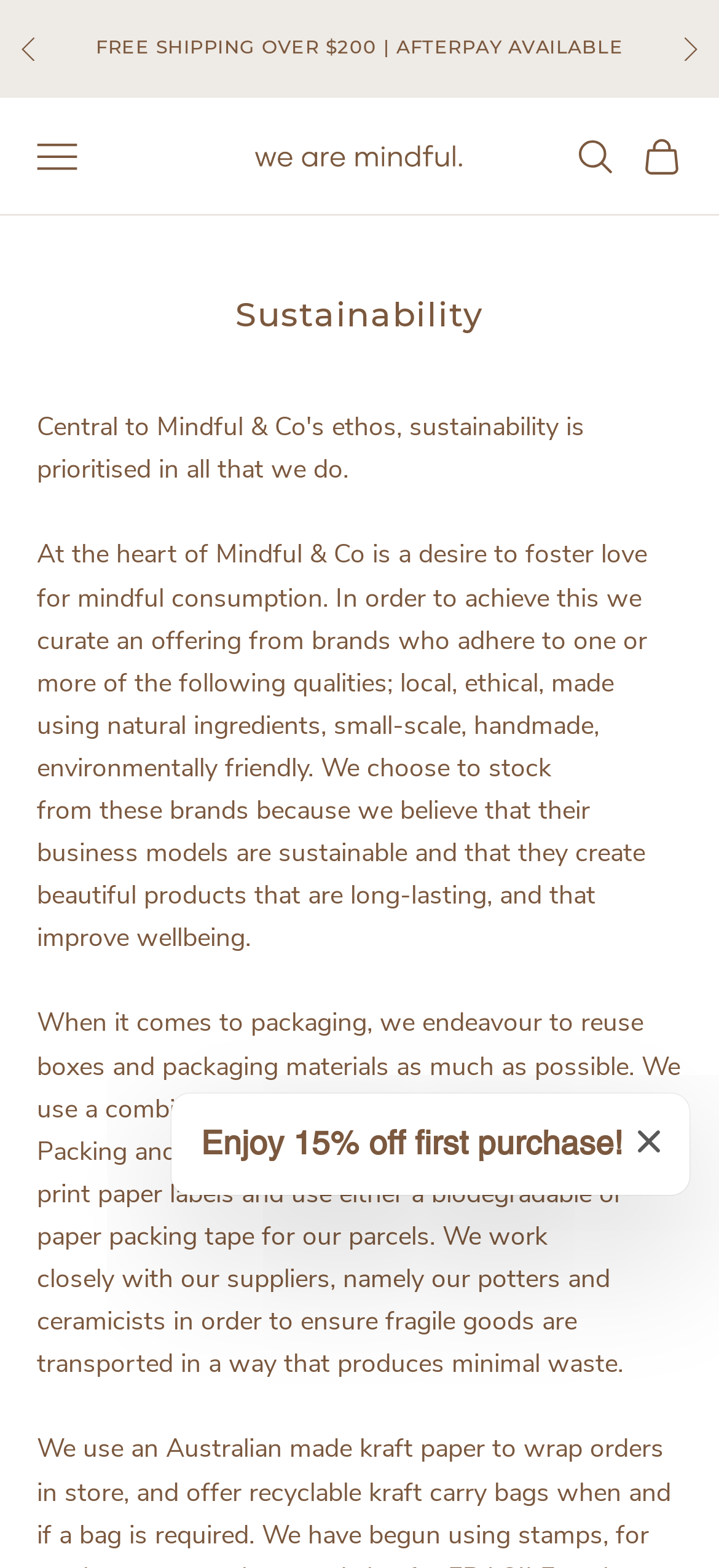What is the minimum order value for free shipping?
Using the image, answer in one word or phrase.

$200